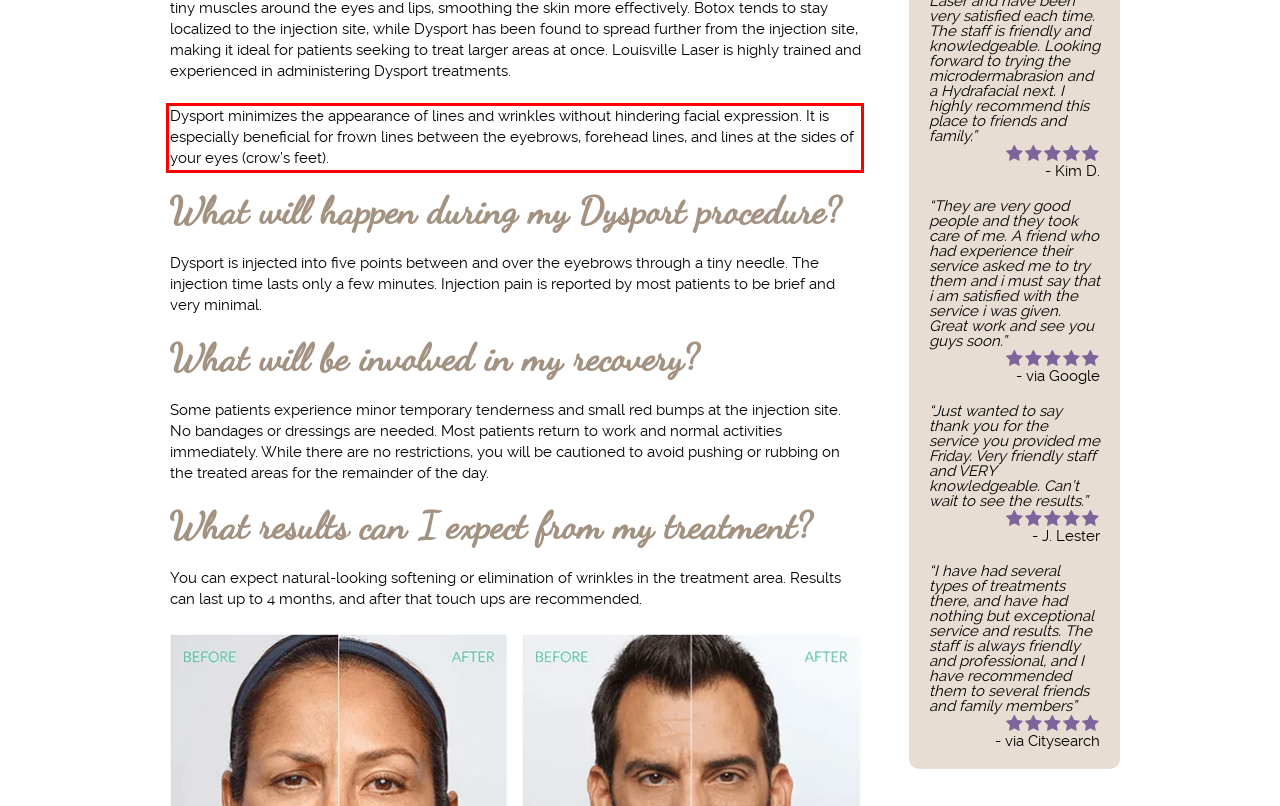By examining the provided screenshot of a webpage, recognize the text within the red bounding box and generate its text content.

Dysport minimizes the appearance of lines and wrinkles without hindering facial expression. It is especially beneficial for frown lines between the eyebrows, forehead lines, and lines at the sides of your eyes (crow’s feet).